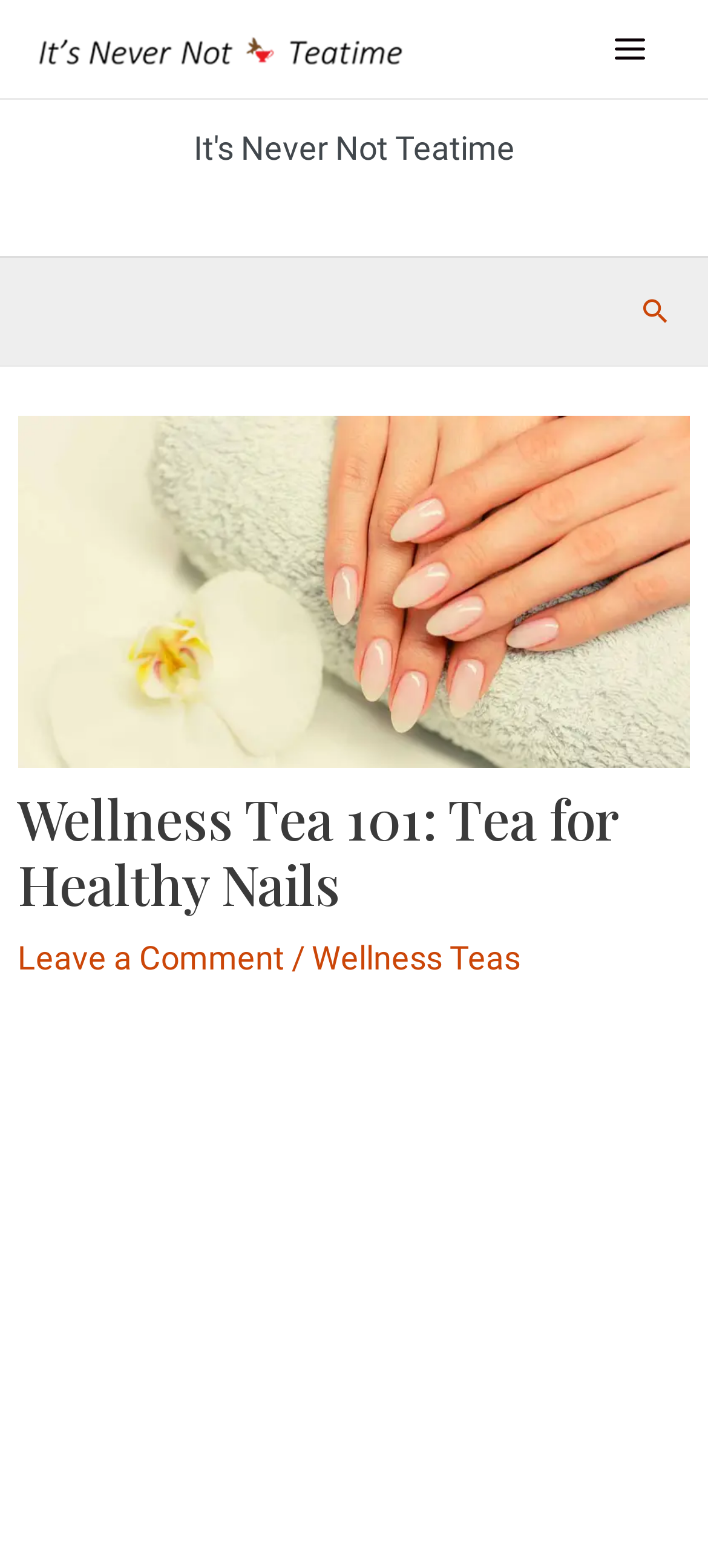Find the bounding box coordinates for the UI element whose description is: "Leave a Comment". The coordinates should be four float numbers between 0 and 1, in the format [left, top, right, bottom].

[0.025, 0.598, 0.402, 0.623]